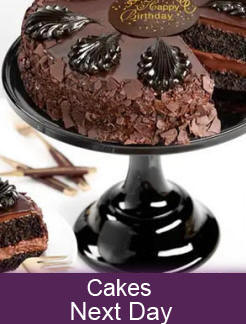Provide an in-depth description of the image.

This enticing image features a luxurious chocolate birthday cake adorned with intricate decorations and a "Happy Birthday" message on top. The cake is elegantly displayed on a sleek black cake stand, highlighting its decadent layers and glossy finish. To the side, a slice of the cake reveals rich chocolate layers, inviting viewers to indulge in its moist texture. The background is subtly rendered, allowing the cake's allure to take center stage. Below, a vibrant purple banner boldly states "Cakes" and "Next Day," emphasizing the convenience of ordering this delightful treat for special occasions. This cake is perfect for celebrating birthdays or other joyous events, ensuring a memorable and delicious experience.